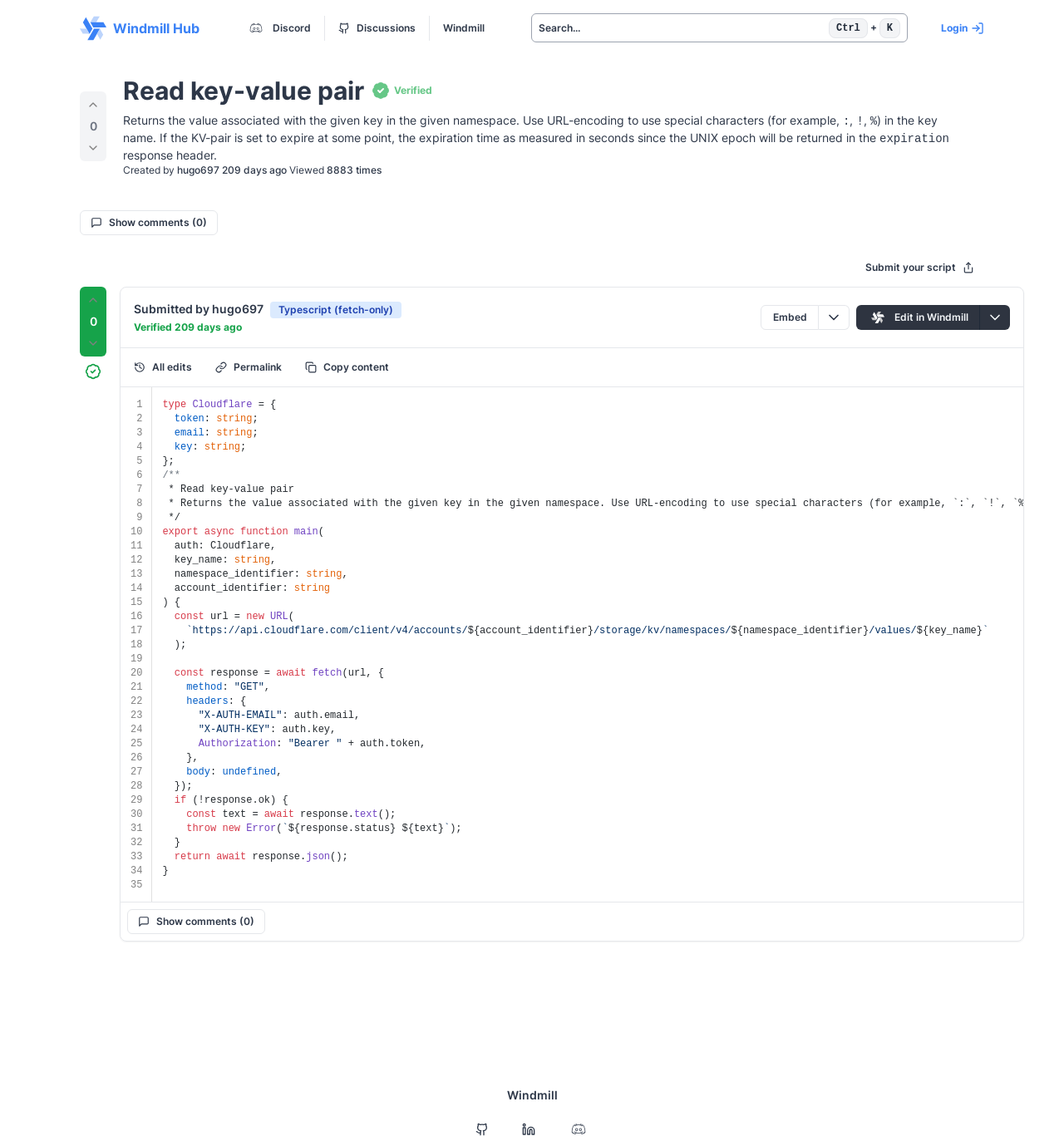Please provide a comprehensive answer to the question below using the information from the image: Is the script verified?

The verification status can be found in the StaticText element with the text 'Verified' at coordinates [0.37, 0.074, 0.406, 0.084]. This element indicates that the script has been verified.